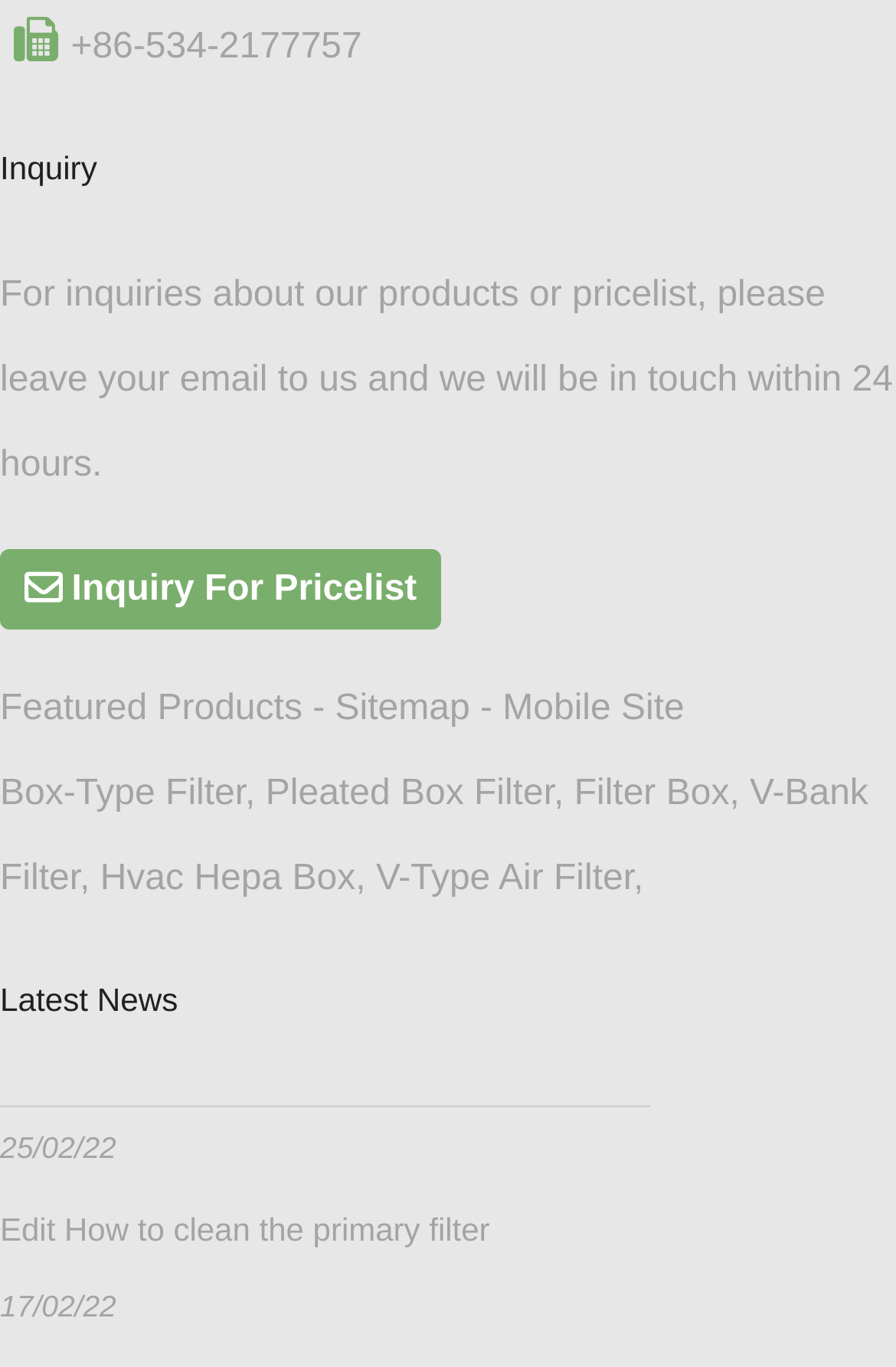Look at the image and write a detailed answer to the question: 
How many news articles are there in the 'Latest News' section?

The 'Latest News' section can be found at the bottom of the webpage. It contains two news articles, one with the title 'Edit How to clean the primary filter' and another with an unspecified title. Therefore, there are 2 news articles in this section.